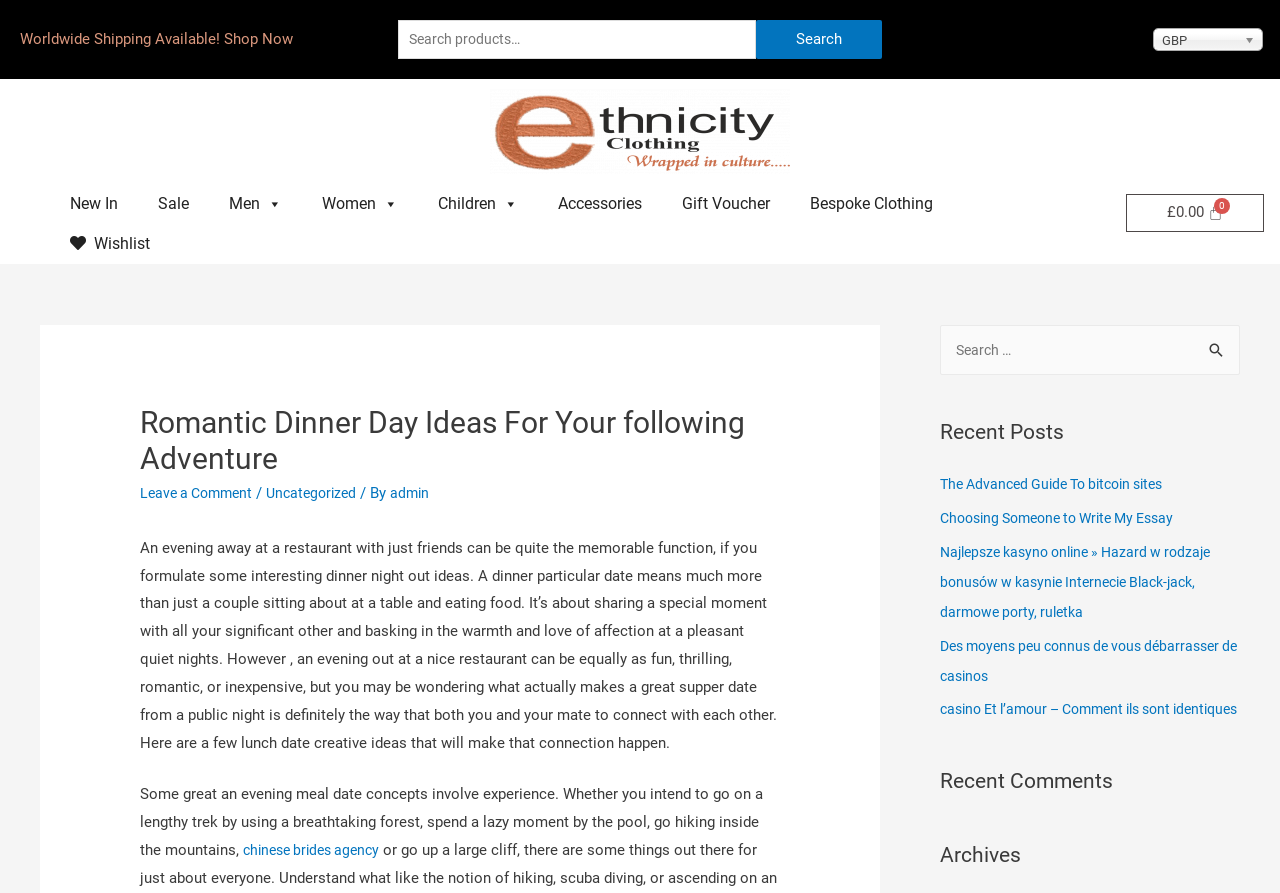Give a full account of the webpage's elements and their arrangement.

The webpage is about Ethnicity Clothing, with a focus on romantic dinner day ideas. At the top, there is a heading that reads "Worldwide Shipping Available! Shop Now" and a search bar with a button. To the right of the search bar, there is a currency indicator showing "GBP".

Below the search bar, there are several links to different categories, including "New In", "Sale", "Men", "Women", "Children", "Accessories", "Gift Voucher", and "Bespoke Clothing". Some of these links have a dropdown menu.

On the right side of the page, there is a link to a wishlist and a cart with a total of £0.00.

The main content of the page is an article about romantic dinner day ideas. The article has a heading that reads "Romantic Dinner Day Ideas For Your following Adventure" and is divided into several paragraphs. The text discusses the importance of sharing a special moment with a significant other and provides some creative ideas for a dinner date.

Below the article, there are several links to recent posts, including "The Advanced Guide To bitcoin sites", "Choosing Someone to Write My Essay", and several others. There is also a section for recent comments.

At the bottom of the page, there is another search bar with a button.